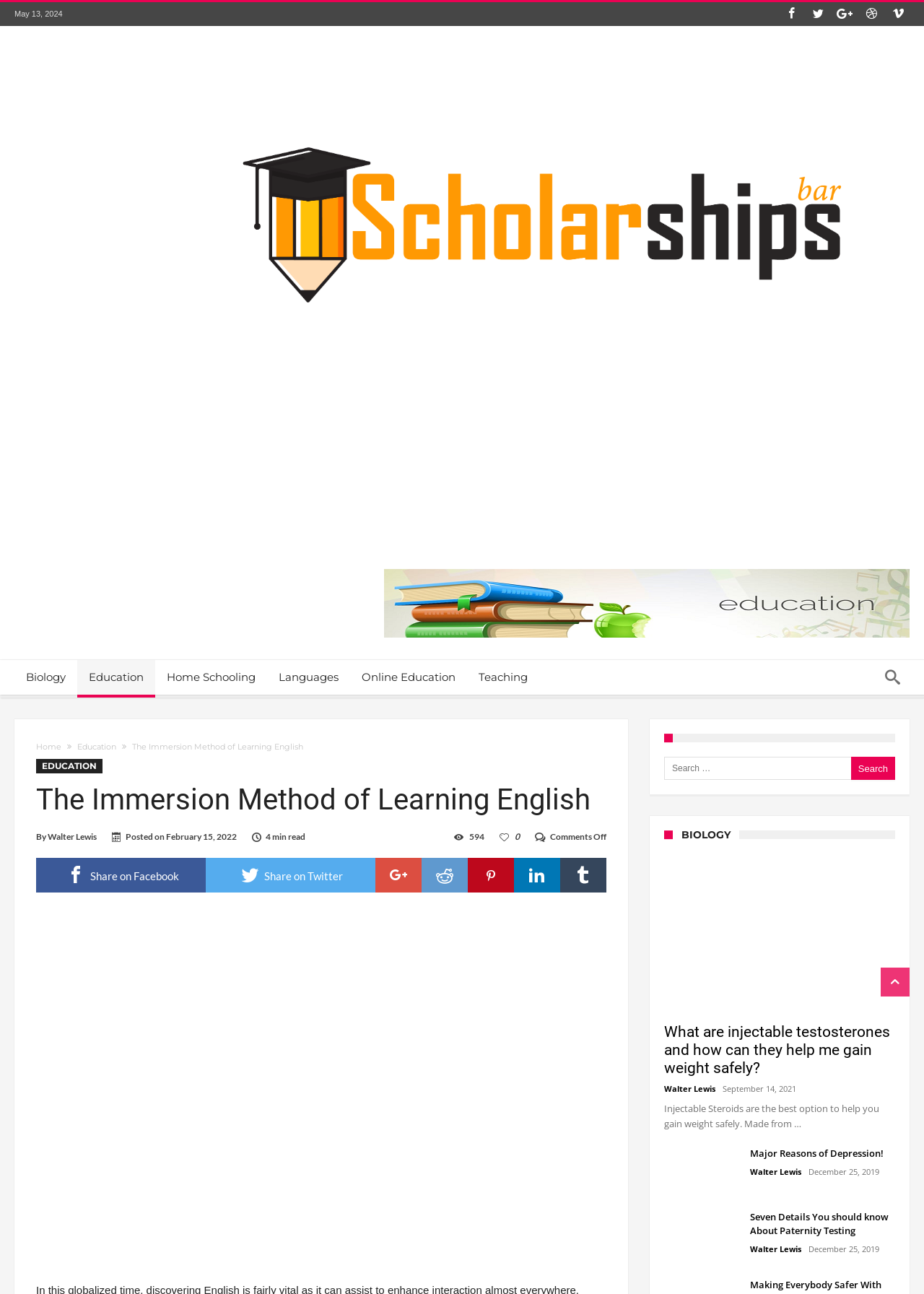Craft a detailed narrative of the webpage's structure and content.

This webpage appears to be a blog or educational website focused on various topics, including education, languages, and biology. At the top of the page, there is a header section with a title "The Immersion Method of Learning English" and a navigation menu with links to different categories, such as "Biology", "Education", and "Languages". Below the header, there is a section with a date "May 13, 2024" and several social media sharing icons.

The main content of the page is divided into several sections. The first section has a heading "The Immersion Method of Learning English" and a brief article with a title, author name "Walter Lewis", and a date "February 15, 2022". The article has a "Read more" link and a section with social media sharing icons.

Below the first section, there is a search bar with a label "Search for:" and a button "Search". Next to the search bar, there is a section with a heading "BIOLOGY" and a list of three articles related to biology. Each article has a title, a brief summary, and a link to read more.

The rest of the page is dedicated to a list of articles, each with a title, a brief summary, and a link to read more. The articles are categorized into different topics, including biology, education, and languages. At the bottom of the page, there is a "Go Top" button that allows users to scroll back to the top of the page.

Overall, the webpage has a clean and organized layout, with clear headings and concise text. The use of social media sharing icons and a search bar makes it easy for users to navigate and find relevant content.